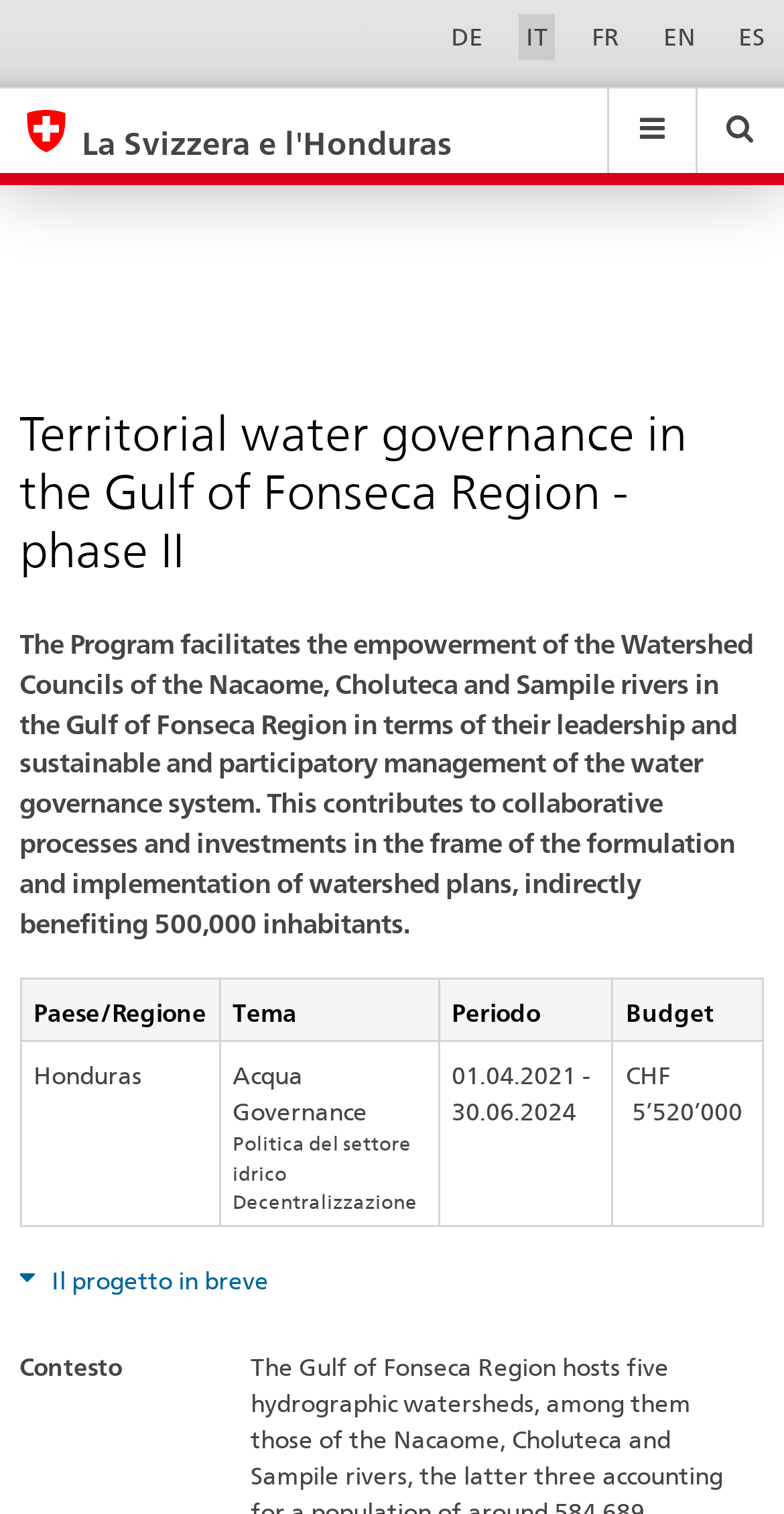Based on the provided description, "eda.base.components.navigation.top.search Chiudi", find the bounding box of the corresponding UI element in the screenshot.

[0.887, 0.059, 1.0, 0.122]